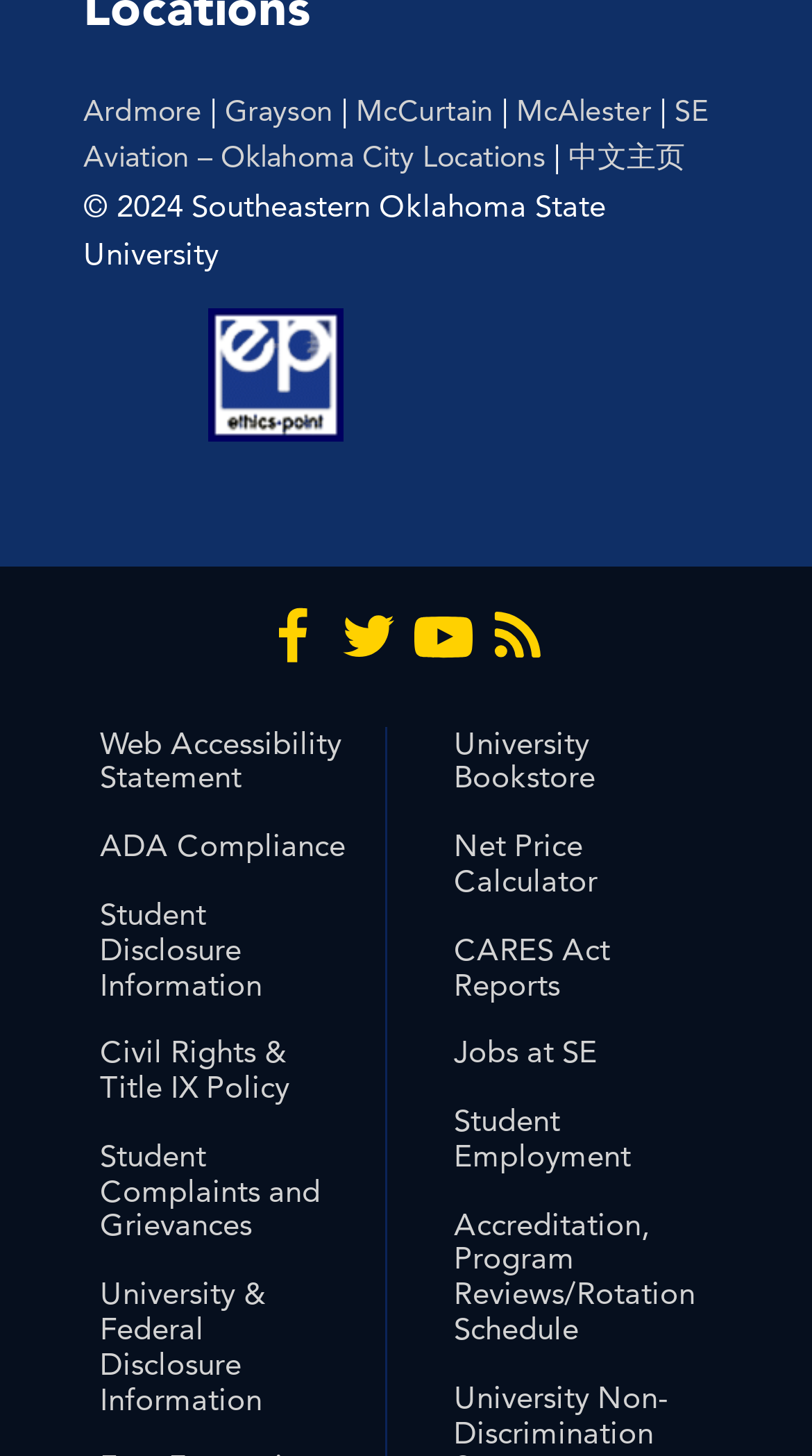Please find the bounding box coordinates of the element that must be clicked to perform the given instruction: "Click on Ardmore". The coordinates should be four float numbers from 0 to 1, i.e., [left, top, right, bottom].

[0.103, 0.063, 0.249, 0.089]